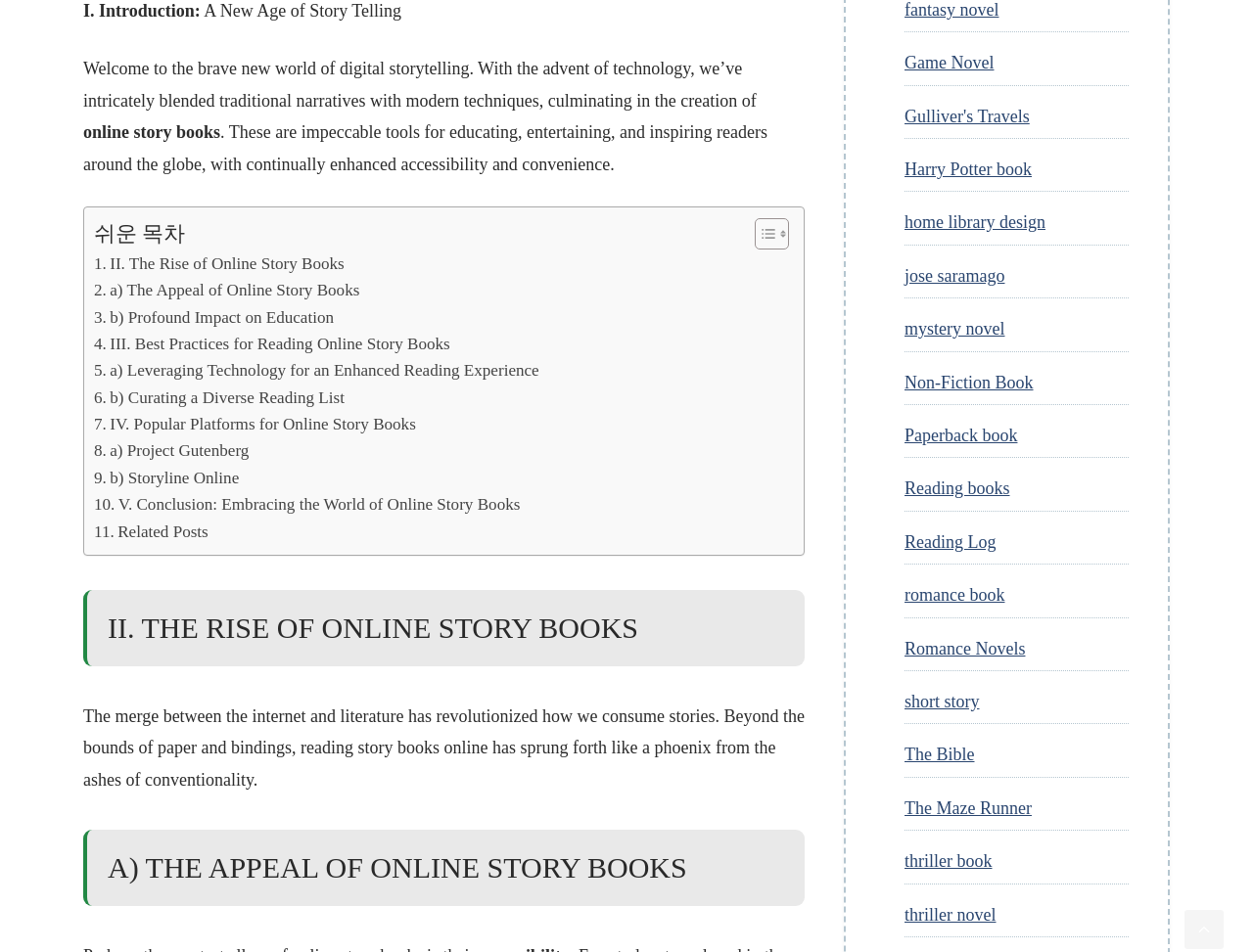What is the focus of the 'II. The Rise of Online Story Books' section?
Give a one-word or short-phrase answer derived from the screenshot.

The rise of online story books